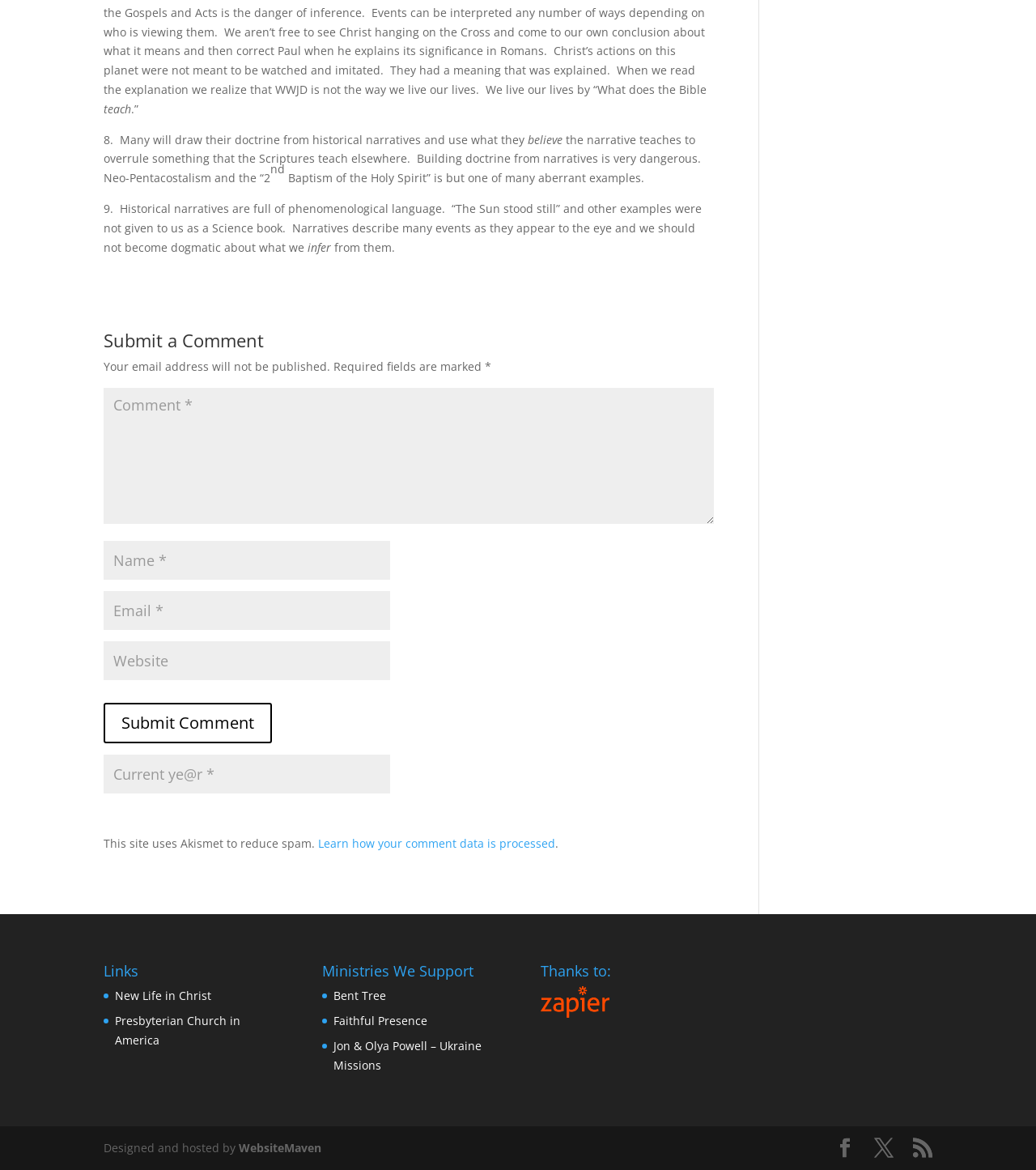Please determine the bounding box coordinates for the element with the description: "RSS".

[0.881, 0.973, 0.9, 0.99]